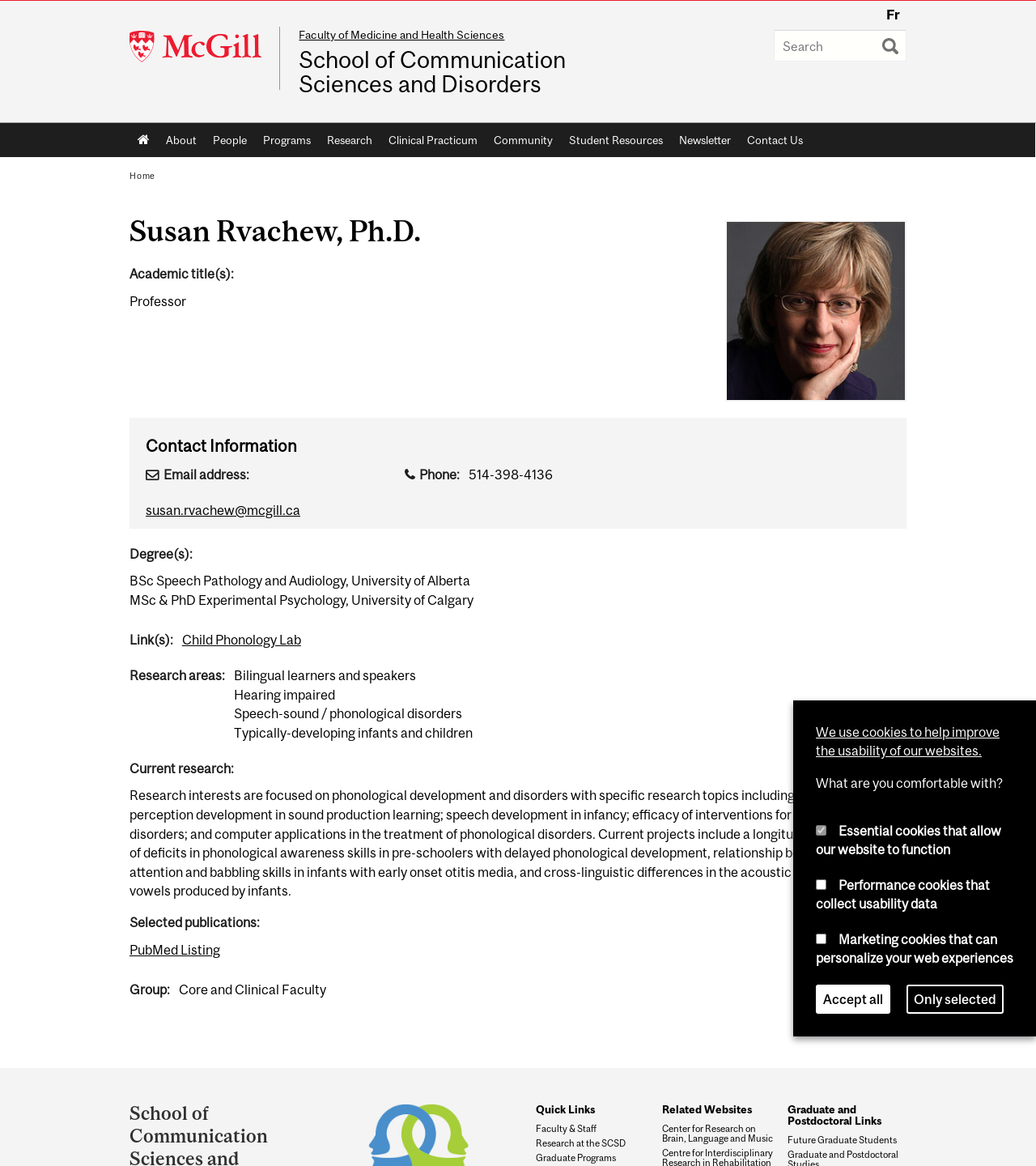Give the bounding box coordinates for this UI element: "Quick Links". The coordinates should be four float numbers between 0 and 1, arranged as [left, top, right, bottom].

[0.517, 0.946, 0.632, 0.956]